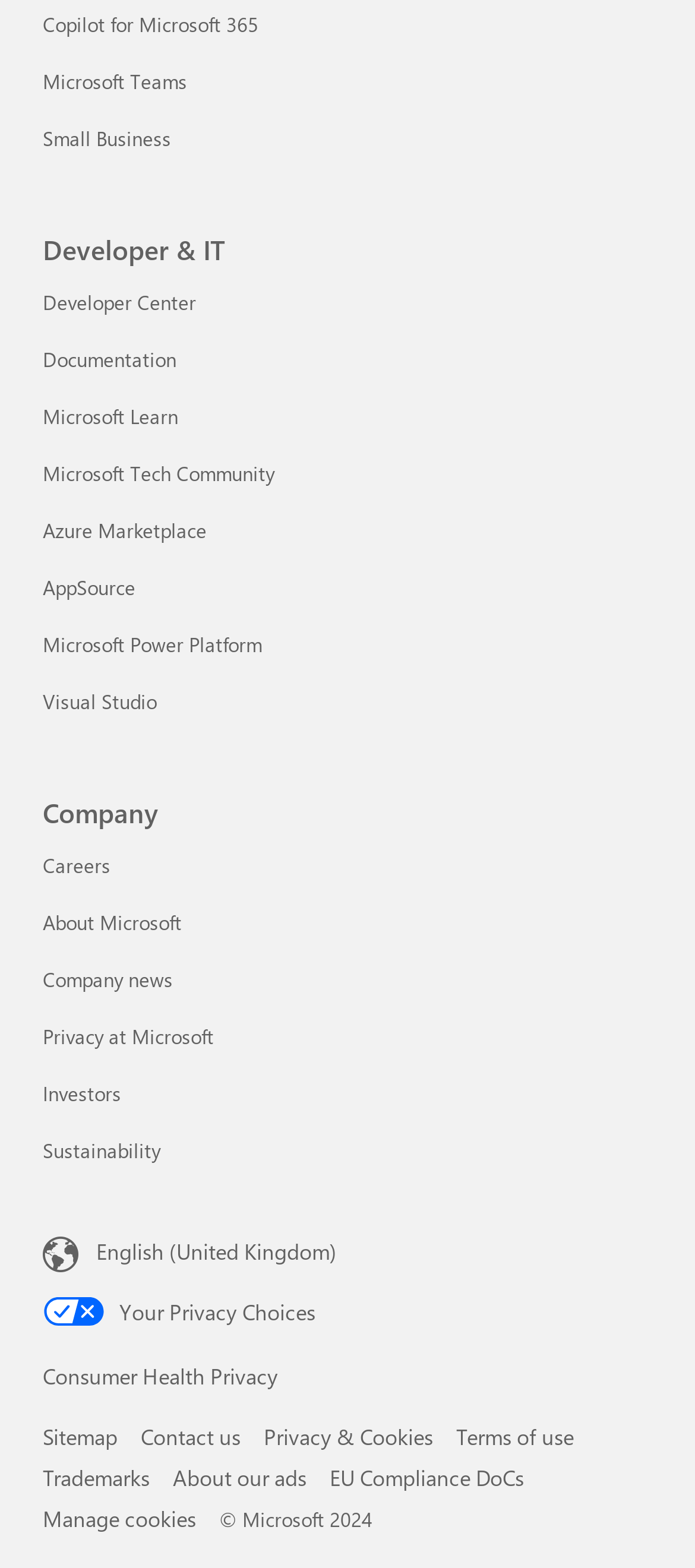Locate the bounding box coordinates of the clickable region to complete the following instruction: "Learn about Developer Center."

[0.062, 0.184, 0.282, 0.201]